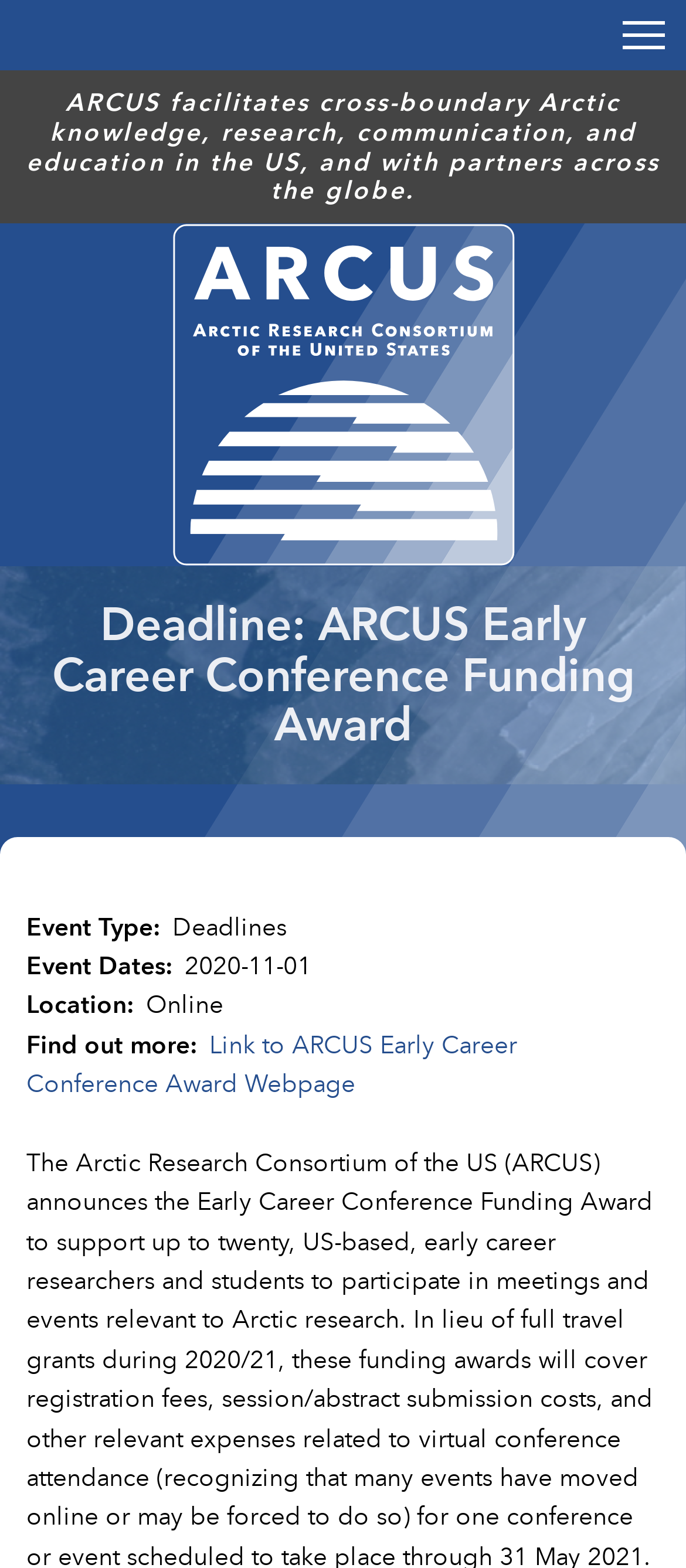What organization is facilitating the ARCUS Early Career Conference?
Refer to the screenshot and respond with a concise word or phrase.

ARCUS